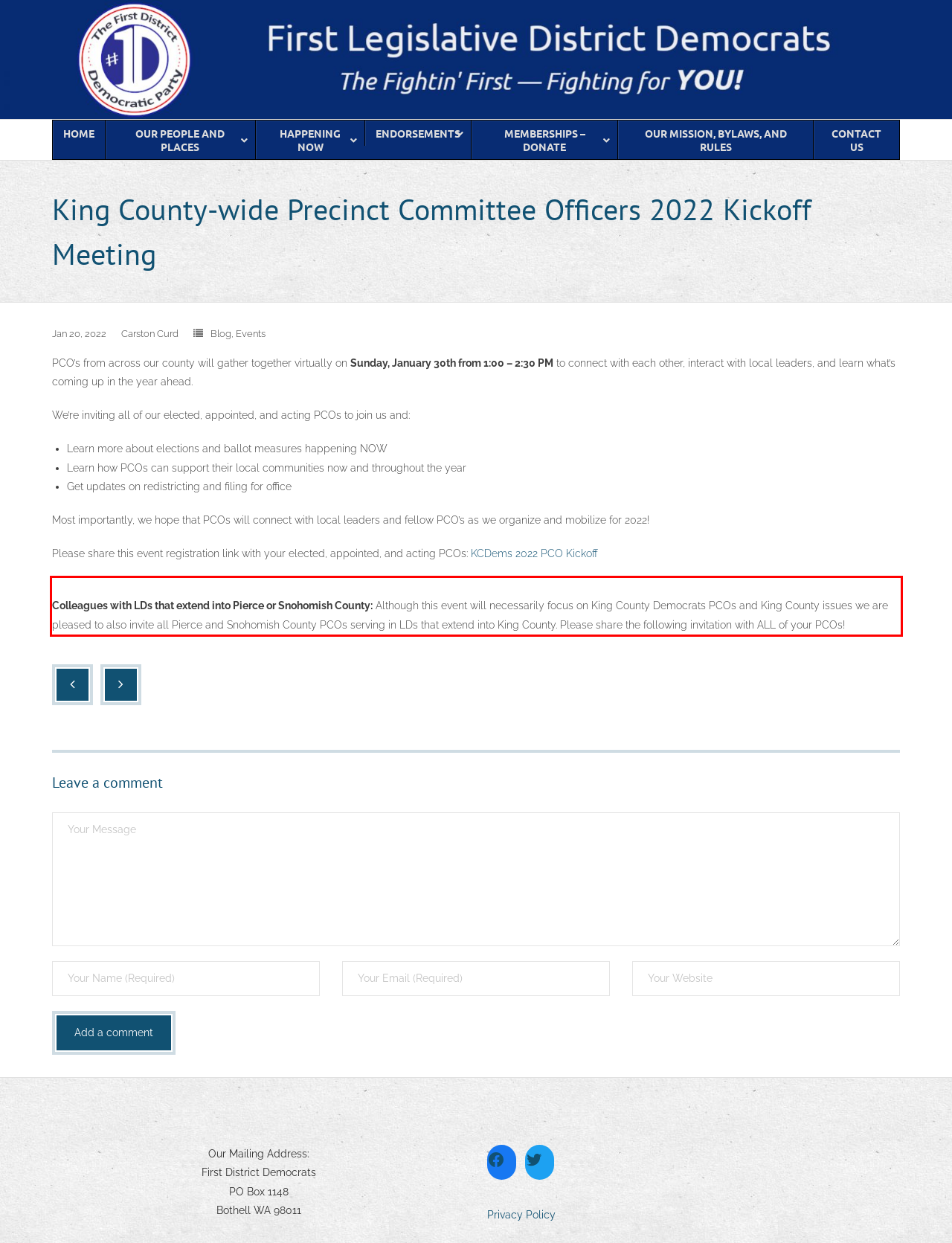Please recognize and transcribe the text located inside the red bounding box in the webpage image.

Colleagues with LDs that extend into Pierce or Snohomish County: Although this event will necessarily focus on King County Democrats PCOs and King County issues we are pleased to also invite all Pierce and Snohomish County PCOs serving in LDs that extend into King County. Please share the following invitation with ALL of your PCOs!